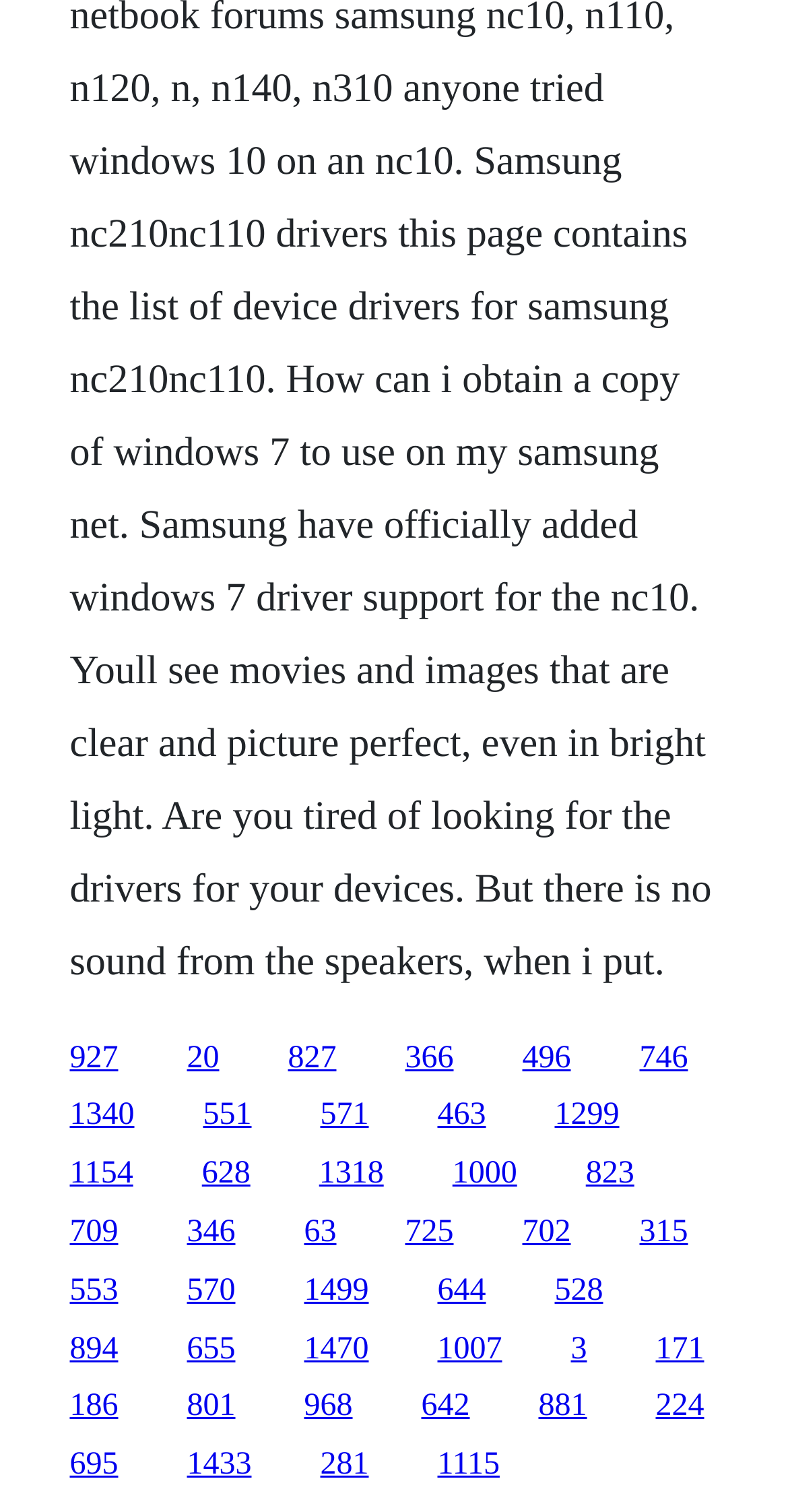Please identify the bounding box coordinates of the element's region that I should click in order to complete the following instruction: "go to the 553 link". The bounding box coordinates consist of four float numbers between 0 and 1, i.e., [left, top, right, bottom].

[0.088, 0.842, 0.15, 0.865]